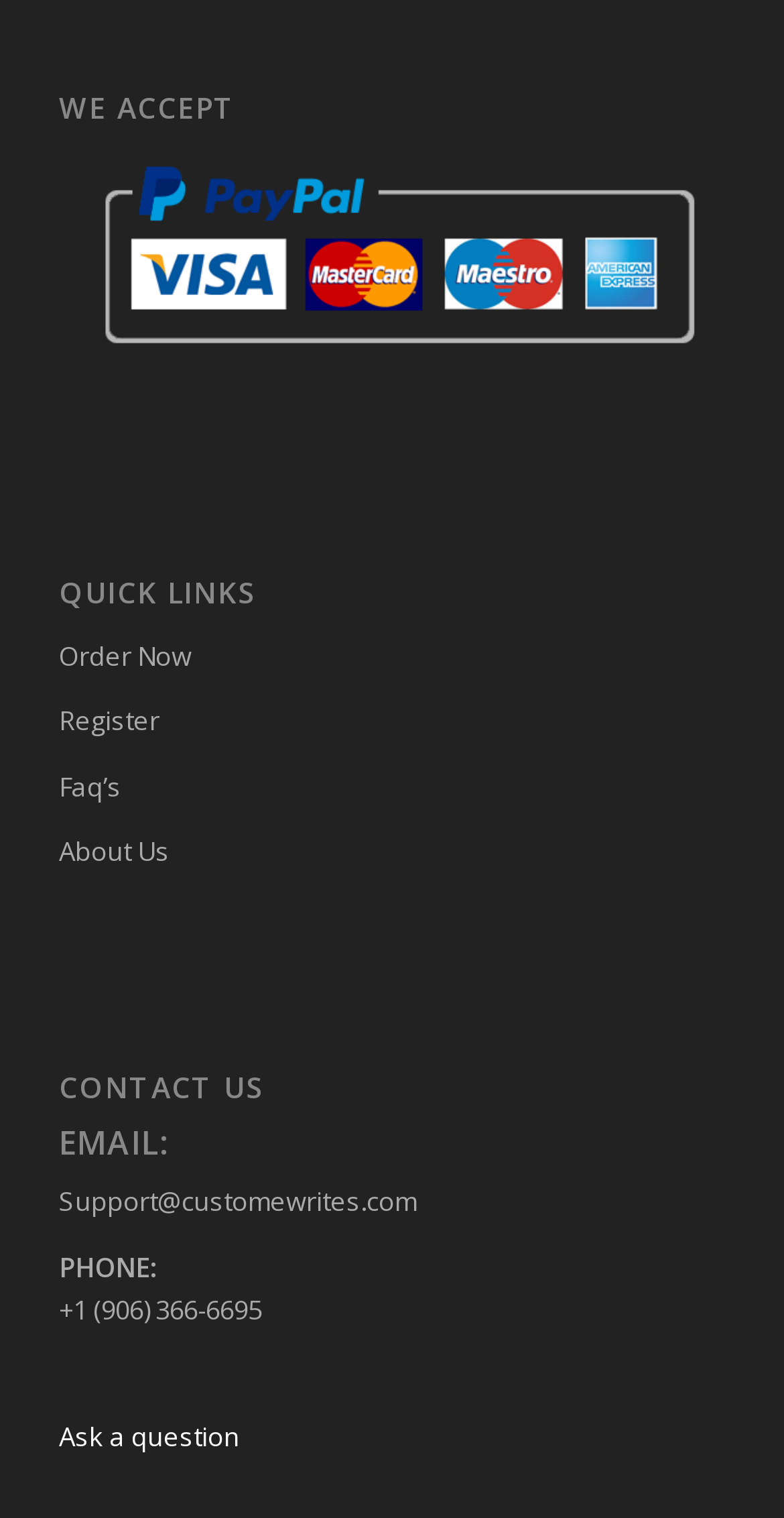Locate the bounding box coordinates of the element to click to perform the following action: 'Contact us through email'. The coordinates should be given as four float values between 0 and 1, in the form of [left, top, right, bottom].

[0.075, 0.78, 0.531, 0.803]